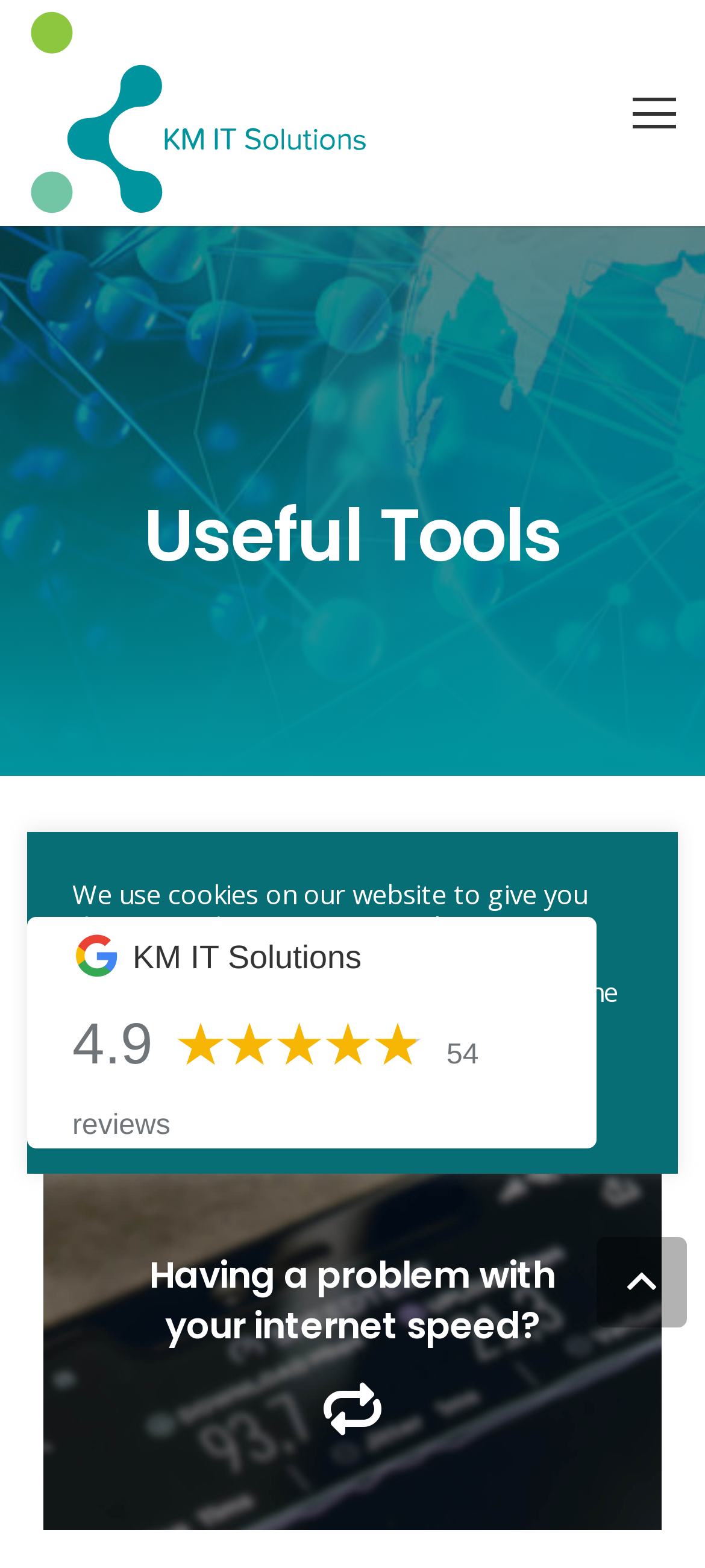Find the bounding box of the web element that fits this description: "aria-label="Link"".

[0.041, 0.006, 0.523, 0.138]